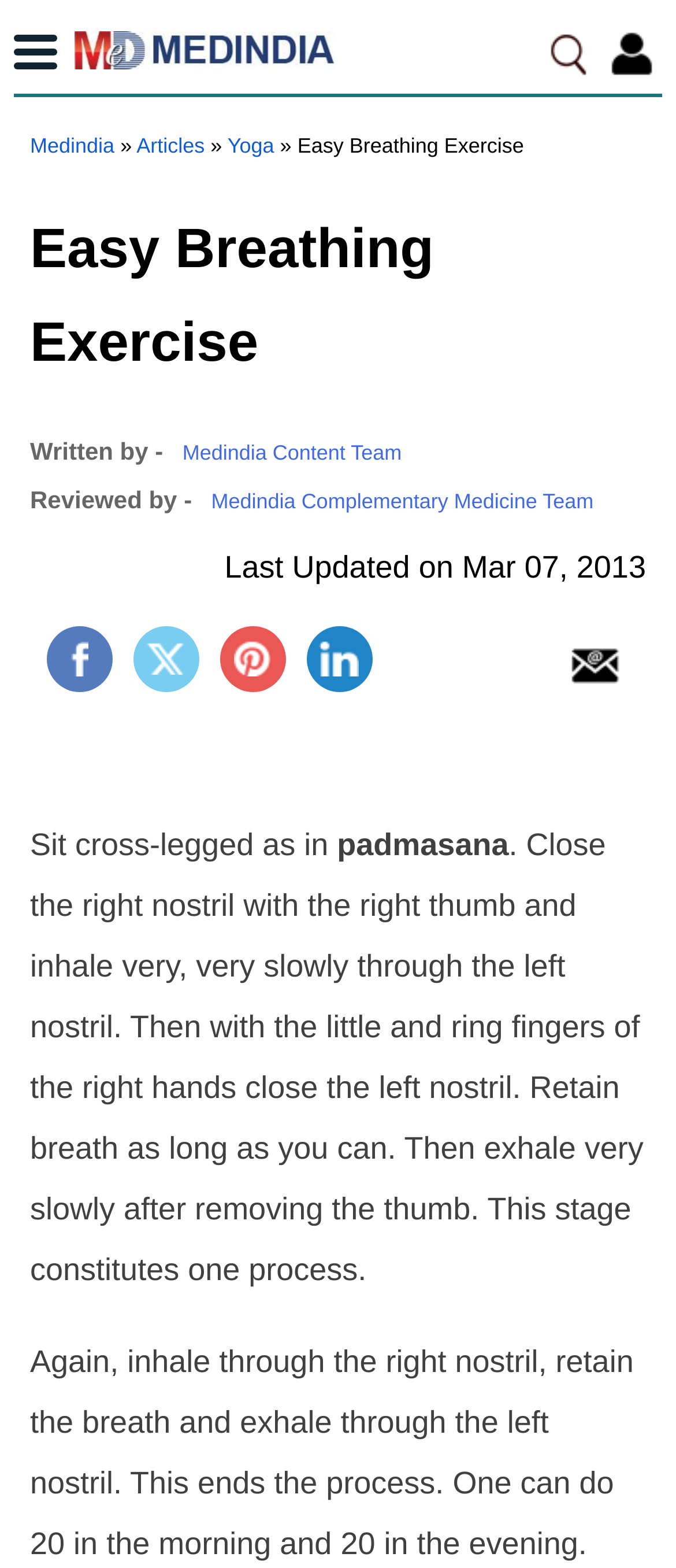What is the name of the sitting position mentioned? Please answer the question using a single word or phrase based on the image.

padmasana